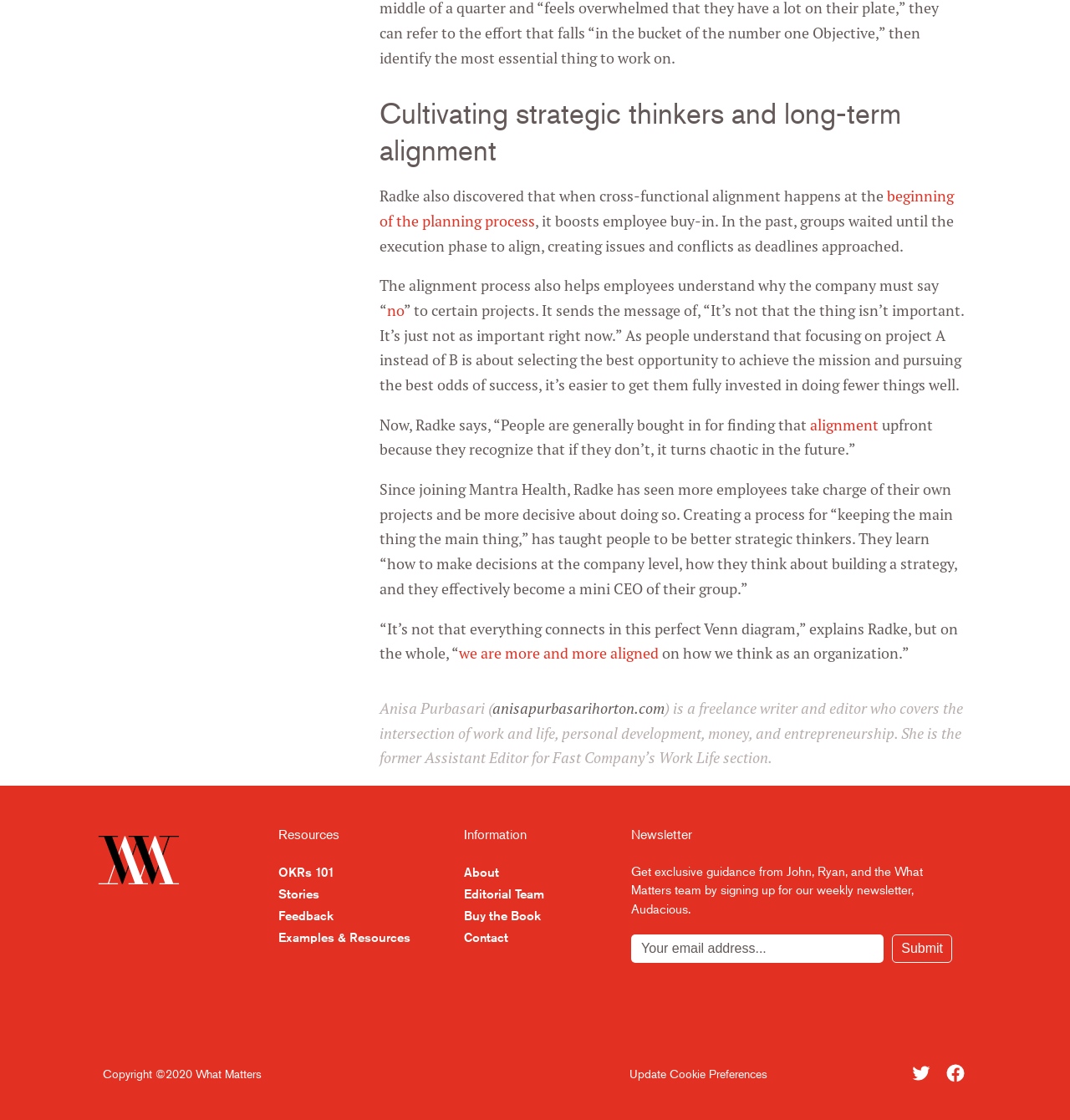Determine the bounding box coordinates of the section I need to click to execute the following instruction: "Click the link to learn about OKRs 101". Provide the coordinates as four float numbers between 0 and 1, i.e., [left, top, right, bottom].

[0.26, 0.772, 0.312, 0.786]